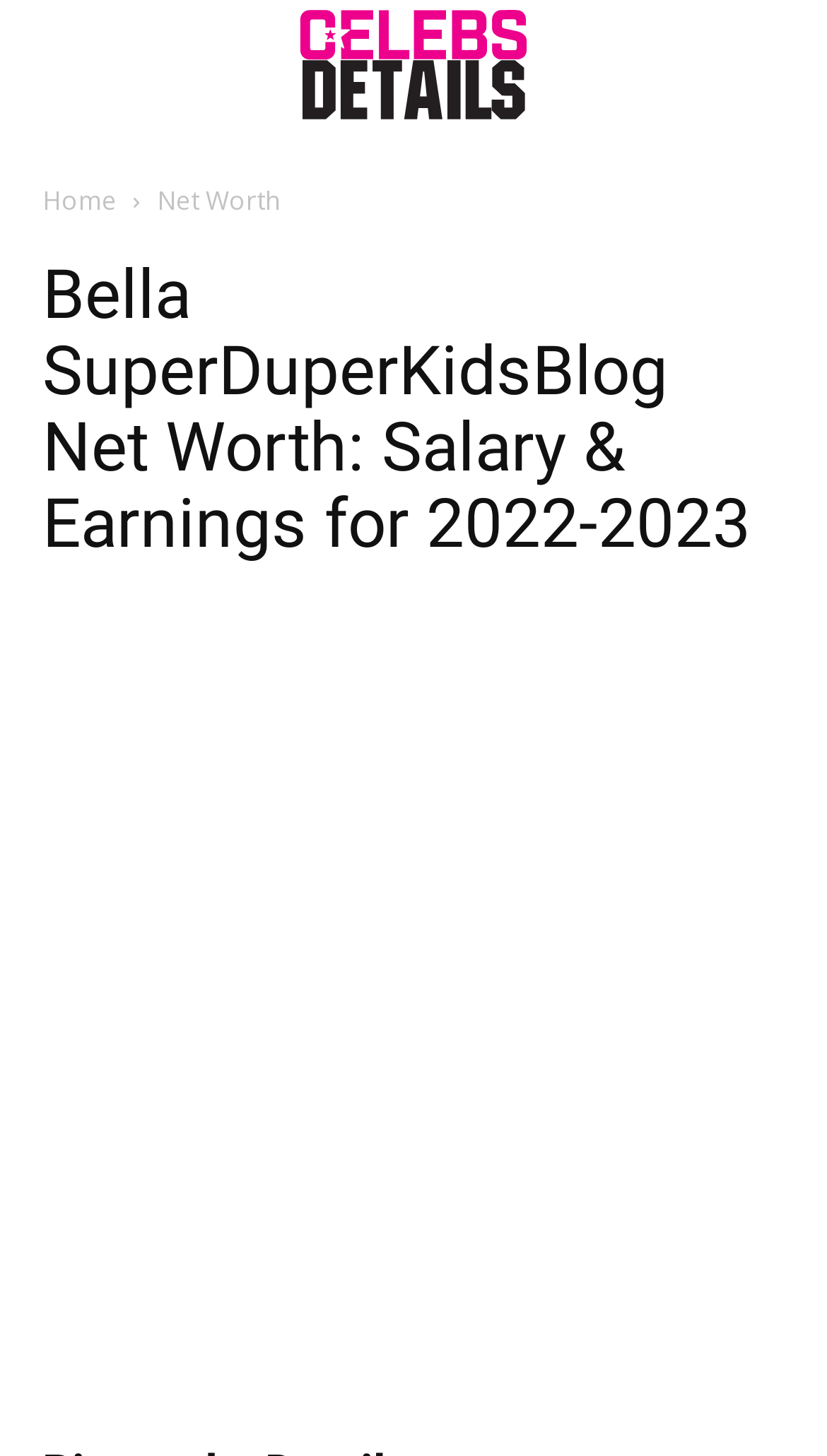Is there an image on the webpage?
Refer to the image and respond with a one-word or short-phrase answer.

Yes